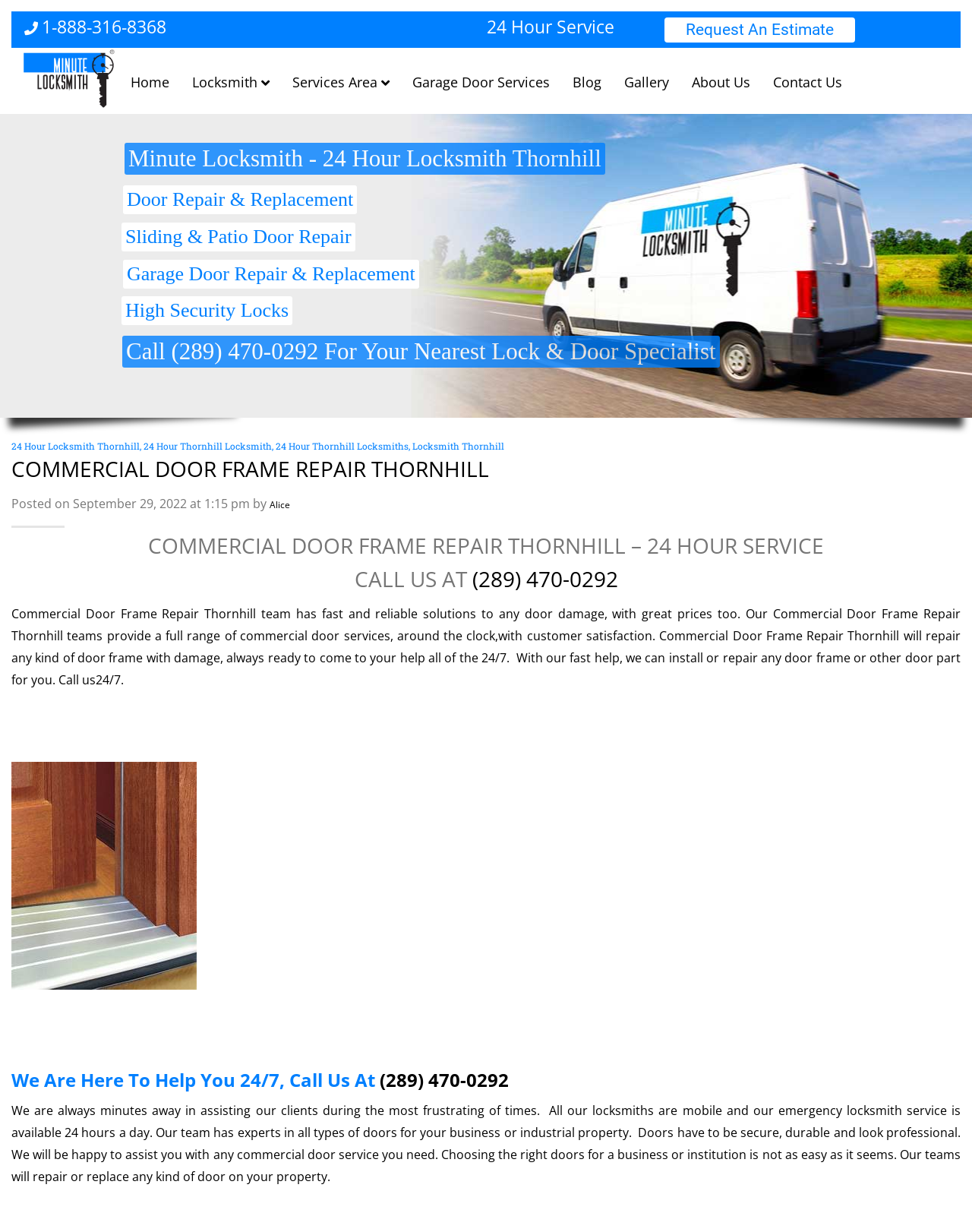Highlight the bounding box coordinates of the element that should be clicked to carry out the following instruction: "Call the nearest lock and door specialist". The coordinates must be given as four float numbers ranging from 0 to 1, i.e., [left, top, right, bottom].

[0.13, 0.274, 0.736, 0.296]